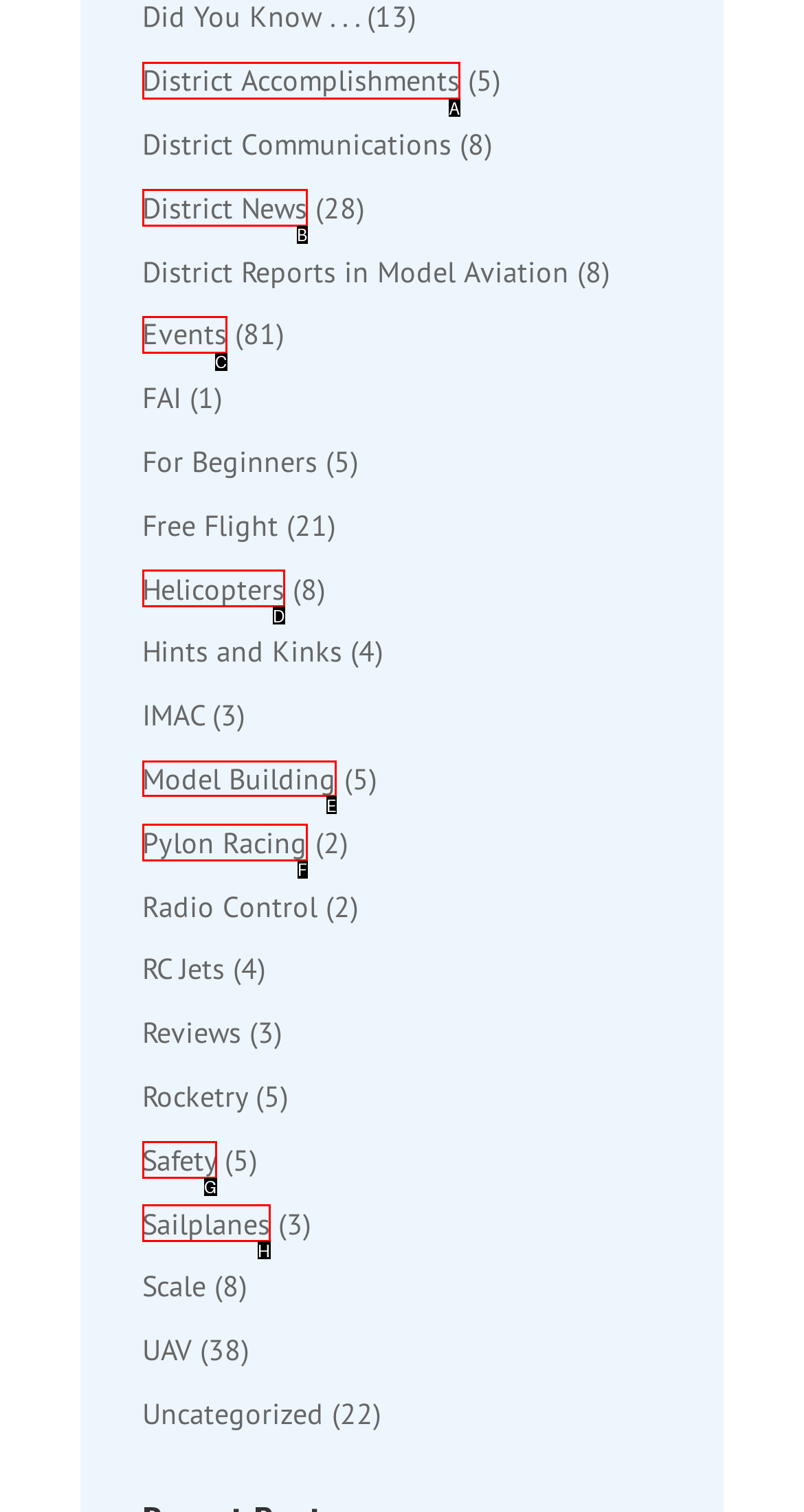From the given options, indicate the letter that corresponds to the action needed to complete this task: Read about Model Building. Respond with only the letter.

E